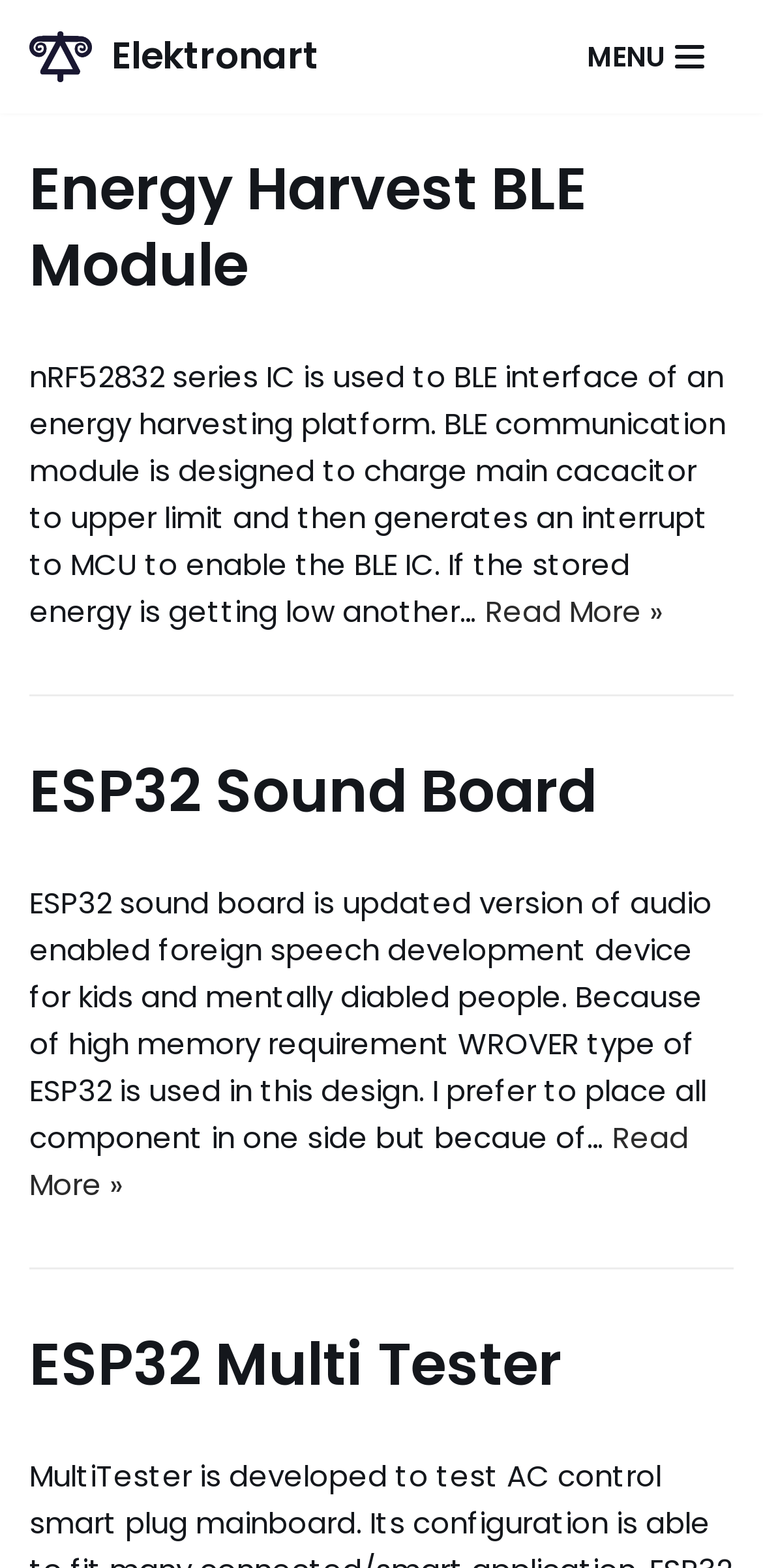Provide the bounding box coordinates of the HTML element described by the text: "ESP32 Sound Board".

[0.038, 0.479, 0.782, 0.531]